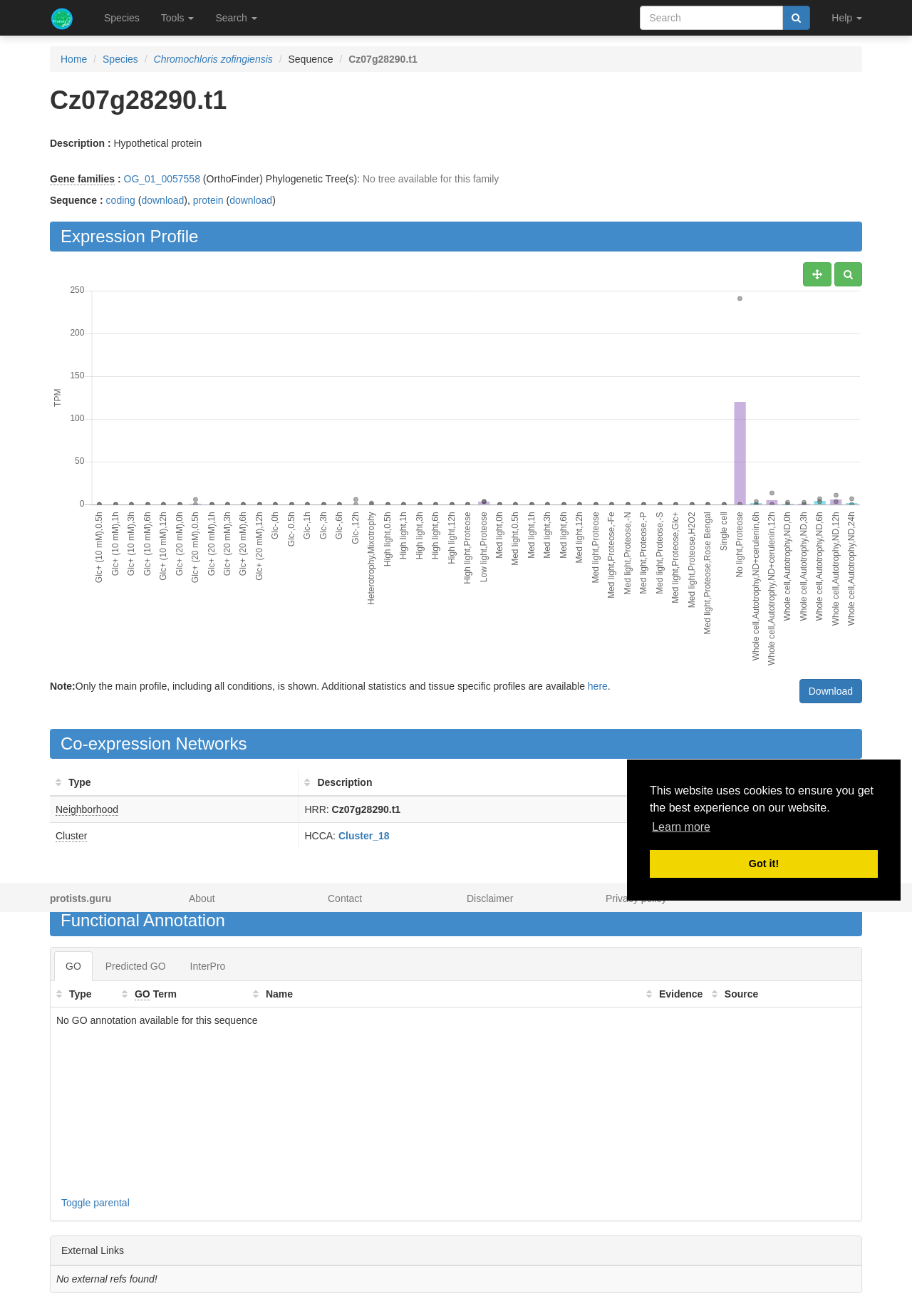Is there a phylogenetic tree available for this family?
Please provide a comprehensive and detailed answer to the question.

I looked at the 'Phylogenetic Tree(s):' section, and it says 'No tree available for this family', which means there is no phylogenetic tree available for this family.